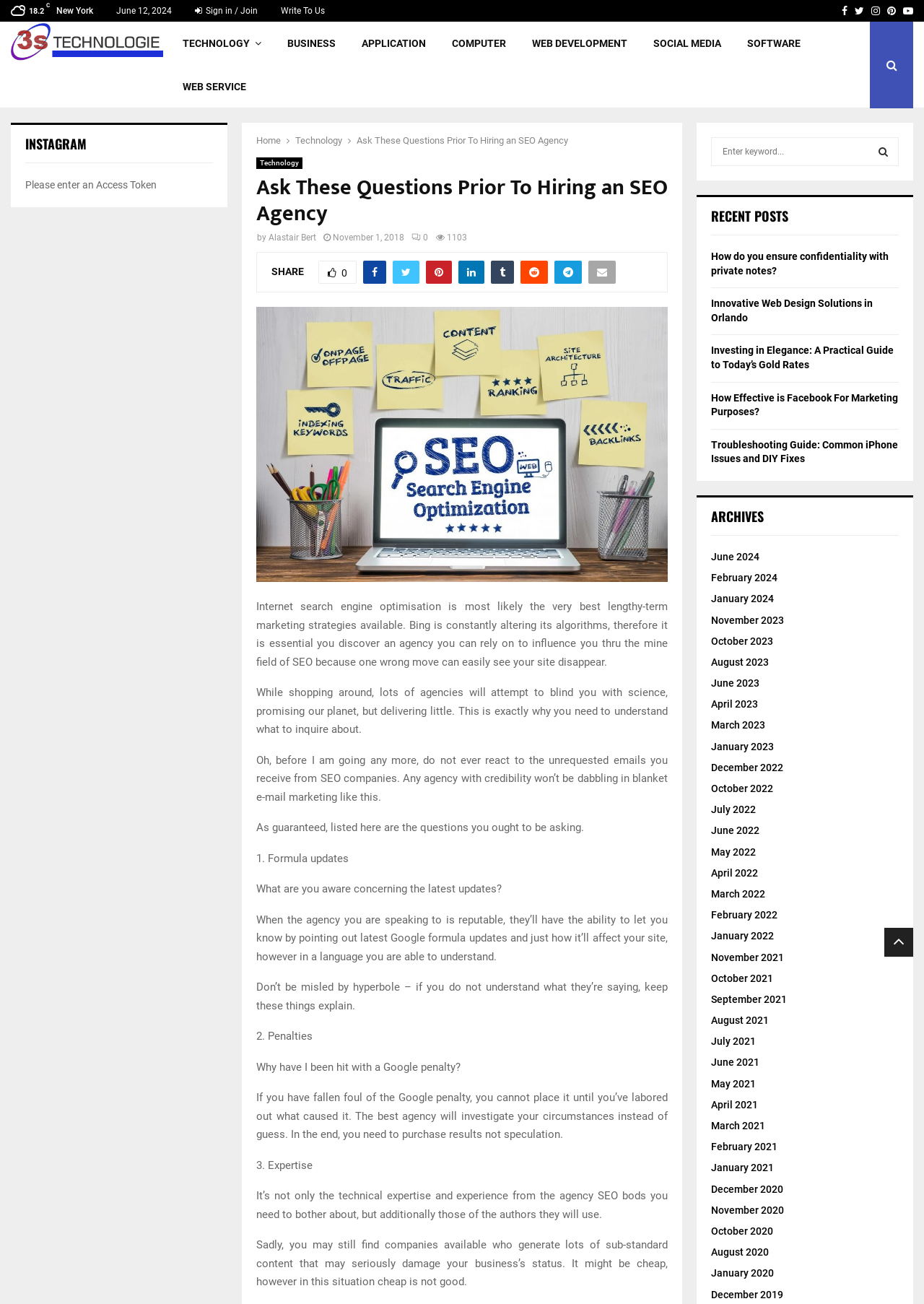Kindly determine the bounding box coordinates of the area that needs to be clicked to fulfill this instruction: "Click on the 'Home' button".

[0.277, 0.104, 0.304, 0.112]